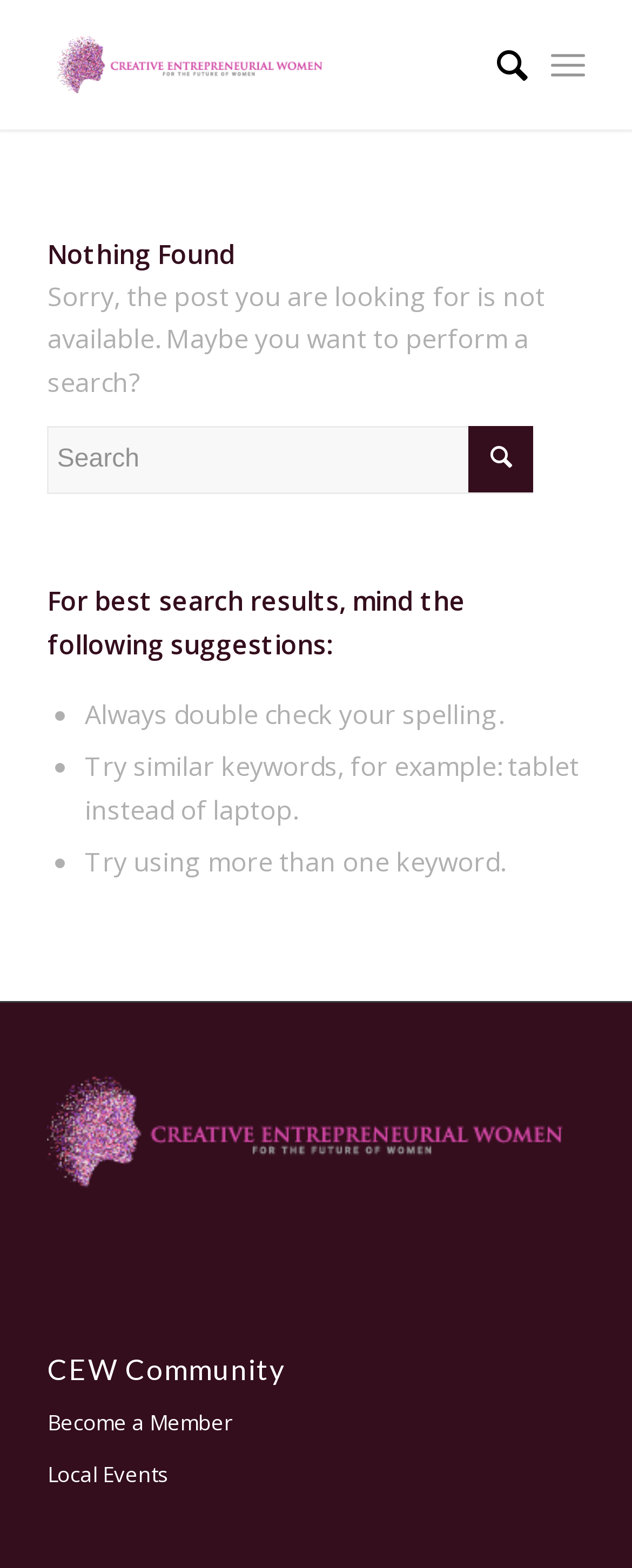Offer an in-depth caption of the entire webpage.

This webpage is a "Page not found" error page from the Creative Entrepreneurial Women website. At the top, there is a layout table with a link to the website's homepage, accompanied by an image with the same name. To the right of this, there is a menu item labeled "Search" and a link labeled "Menu".

Below this, the main content area begins. A heading "Nothing Found" is displayed, followed by a paragraph of text apologizing for the missing post and suggesting a search. A search bar with a button and a text box is provided below this.

Underneath the search bar, there is a list of suggestions for improving search results, marked with bullet points. The list includes tips such as double-checking spelling, trying similar keywords, and using multiple keywords.

At the bottom of the page, there is a link to the Creative Entrepreneurial Women website, accompanied by an image, and a heading labeled "CEW Community". Below this, there are links to "Become a Member" and "Local Events".